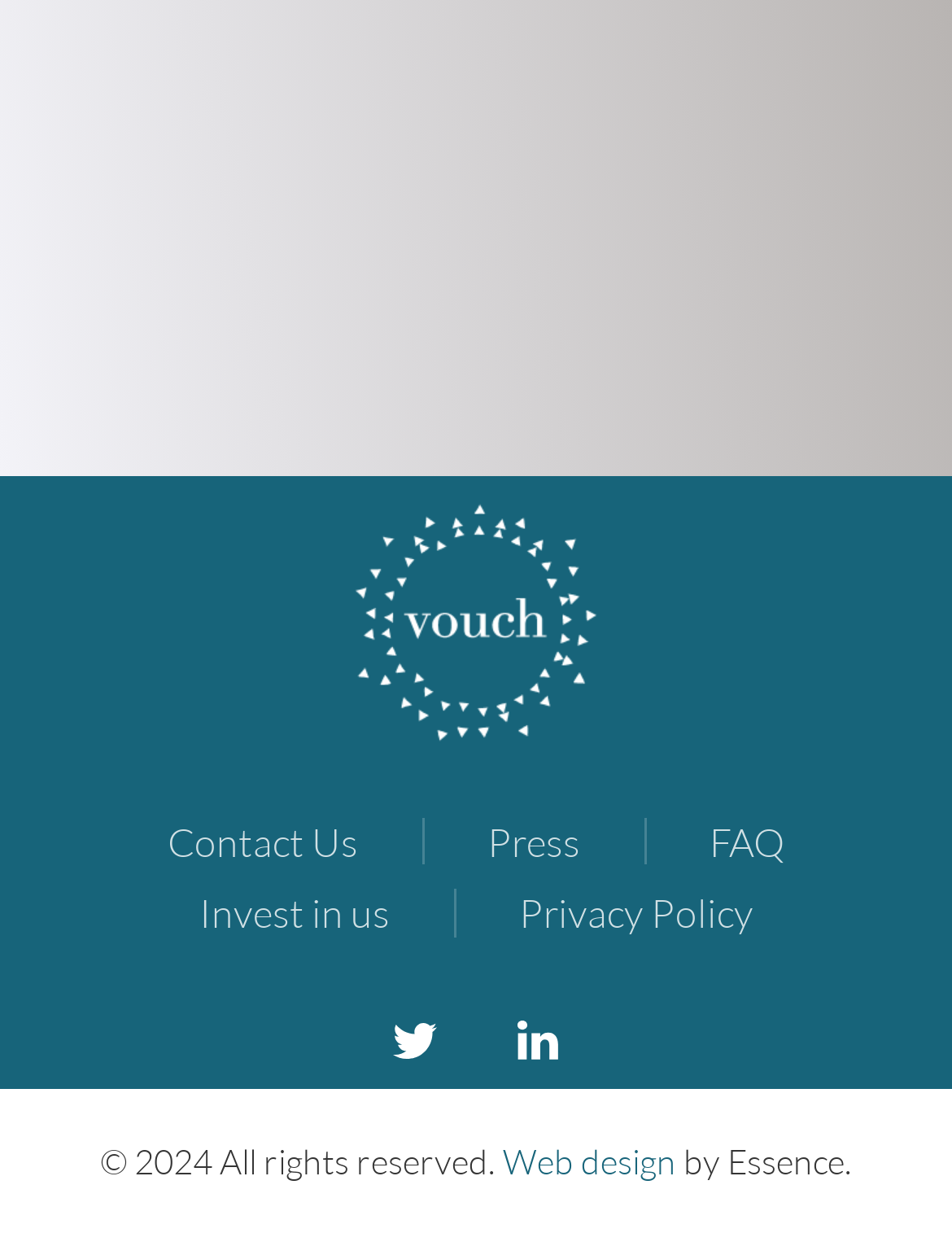Identify the bounding box coordinates of the region I need to click to complete this instruction: "Check out the Ode to Vinyl series".

None